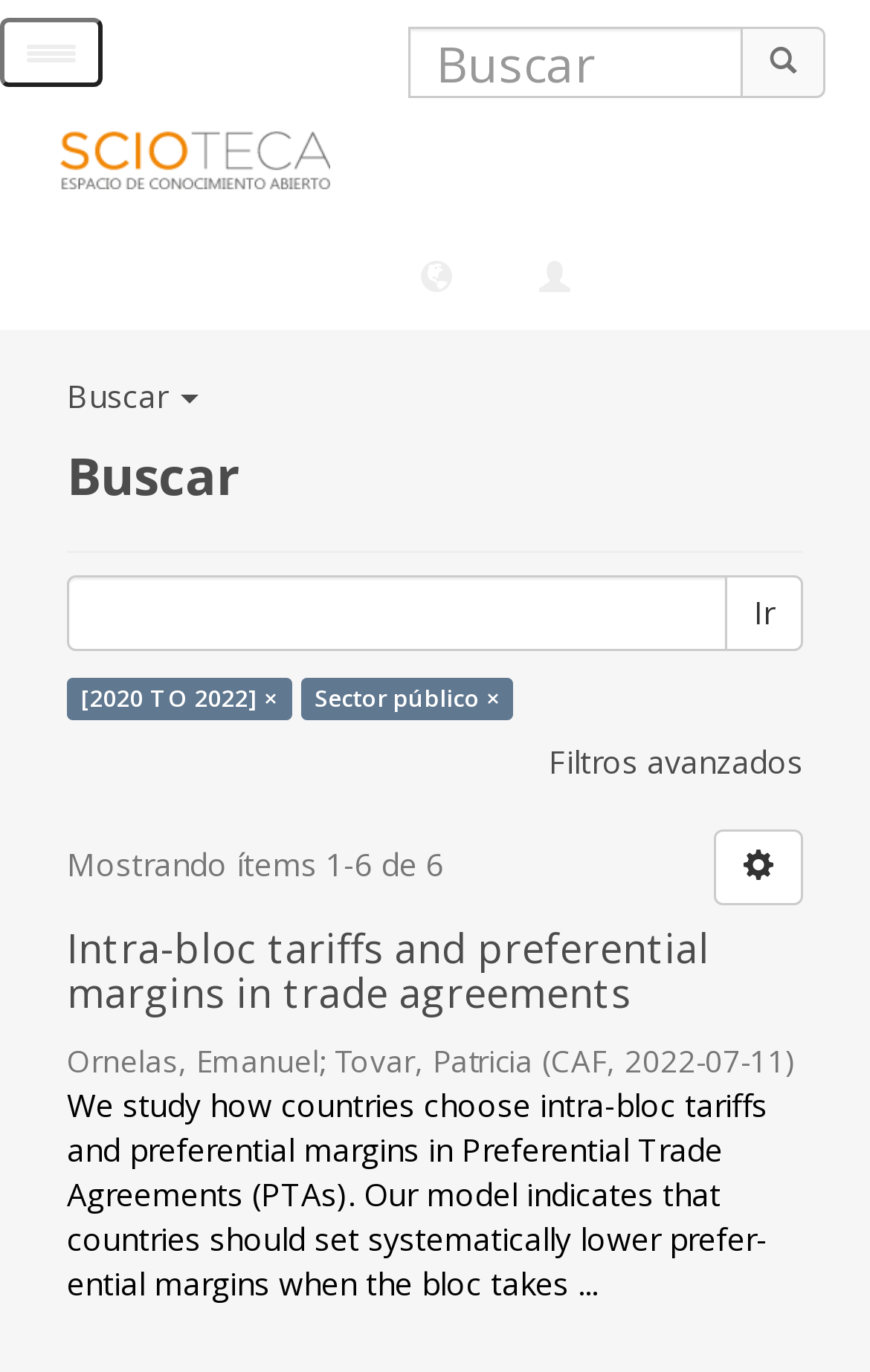Identify the bounding box of the HTML element described here: "parent_node: Ir name="query"". Provide the coordinates as four float numbers between 0 and 1: [left, top, right, bottom].

[0.077, 0.419, 0.836, 0.474]